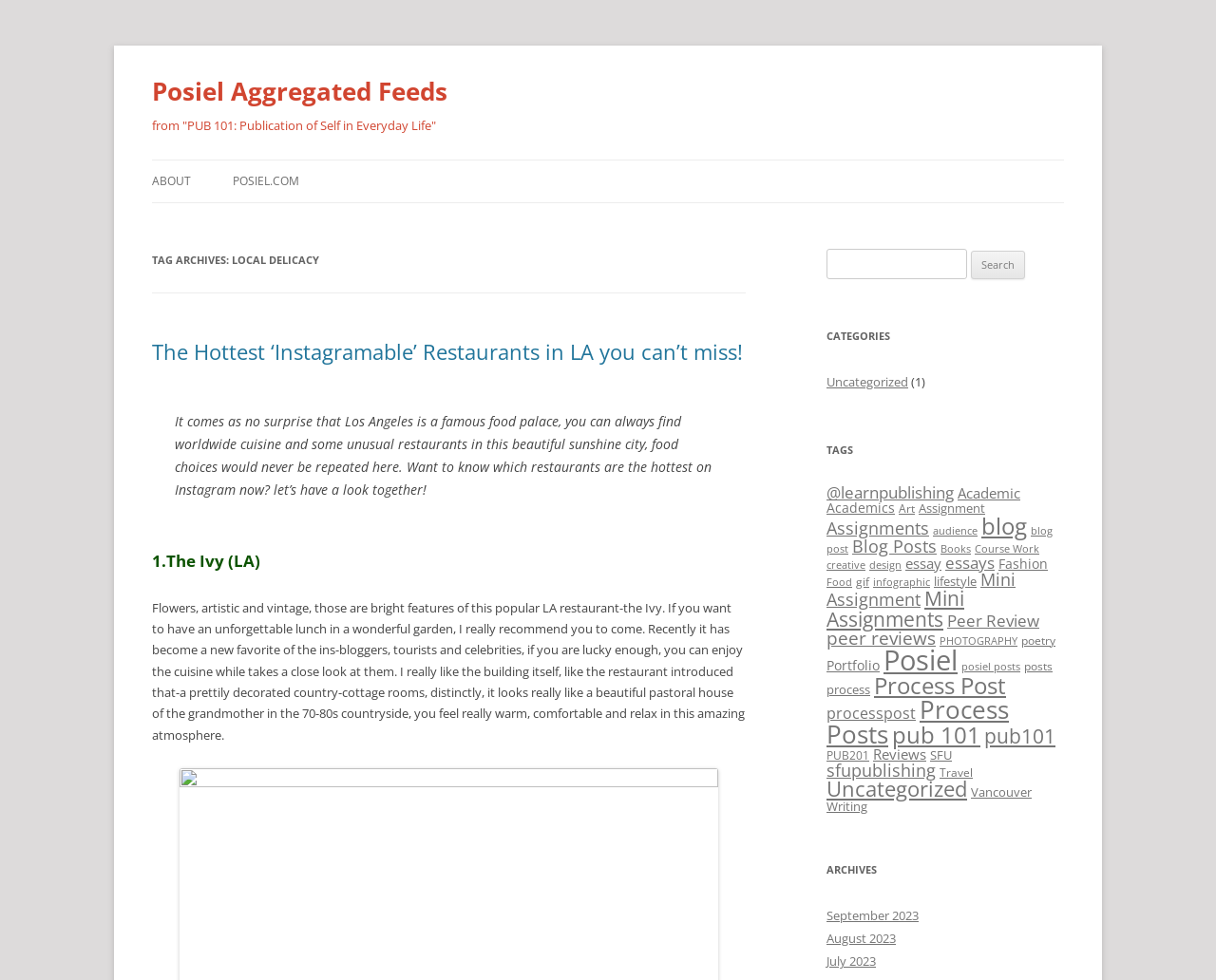Can you look at the image and give a comprehensive answer to the question:
What type of cuisine is mentioned in the article?

The article talks about 'The Hottest ‘Instagramable’ Restaurants in LA you can’t miss!' which implies that the cuisine mentioned is related to Los Angeles or LA food.